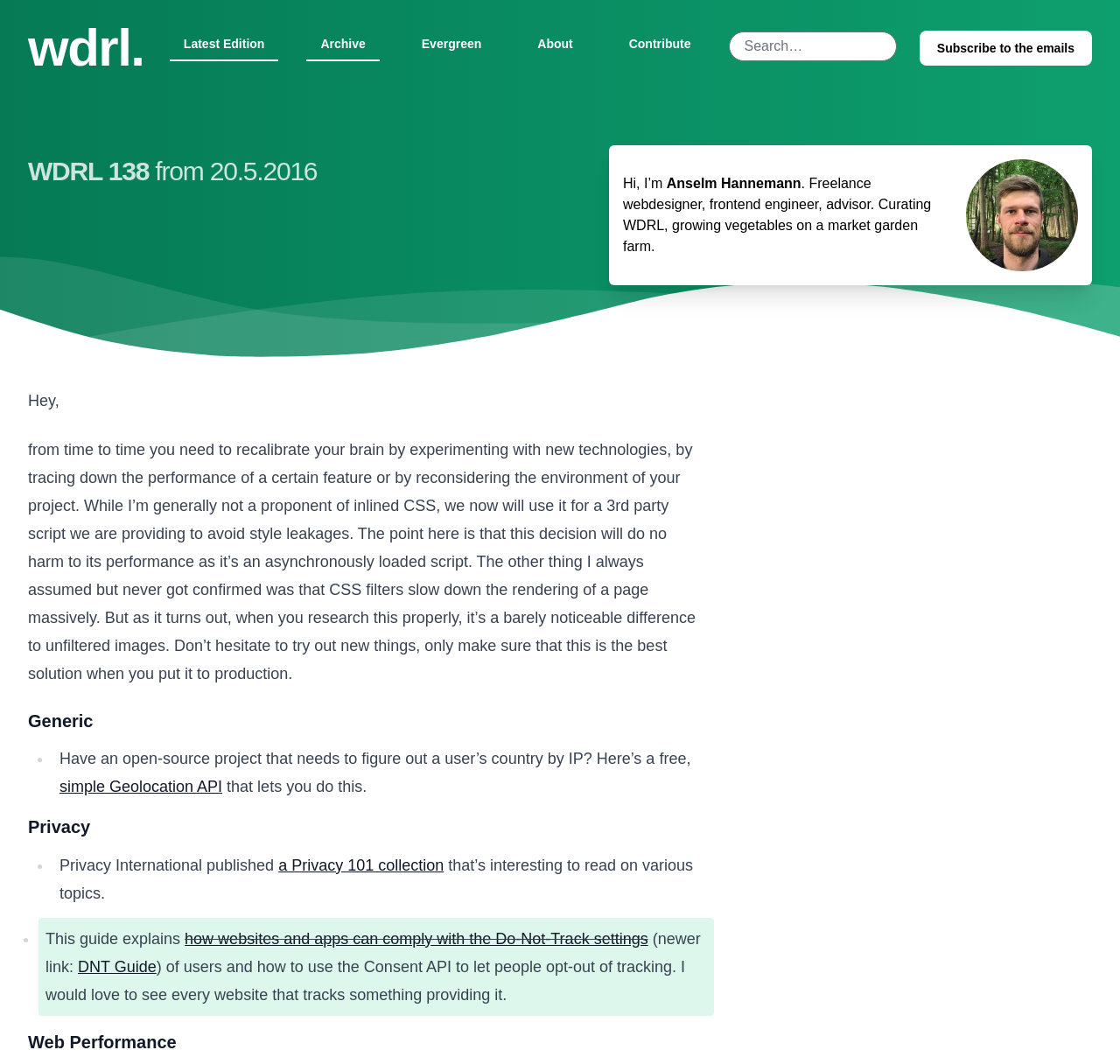Identify the bounding box for the element characterized by the following description: "a Privacy 101 collection".

[0.249, 0.805, 0.396, 0.821]